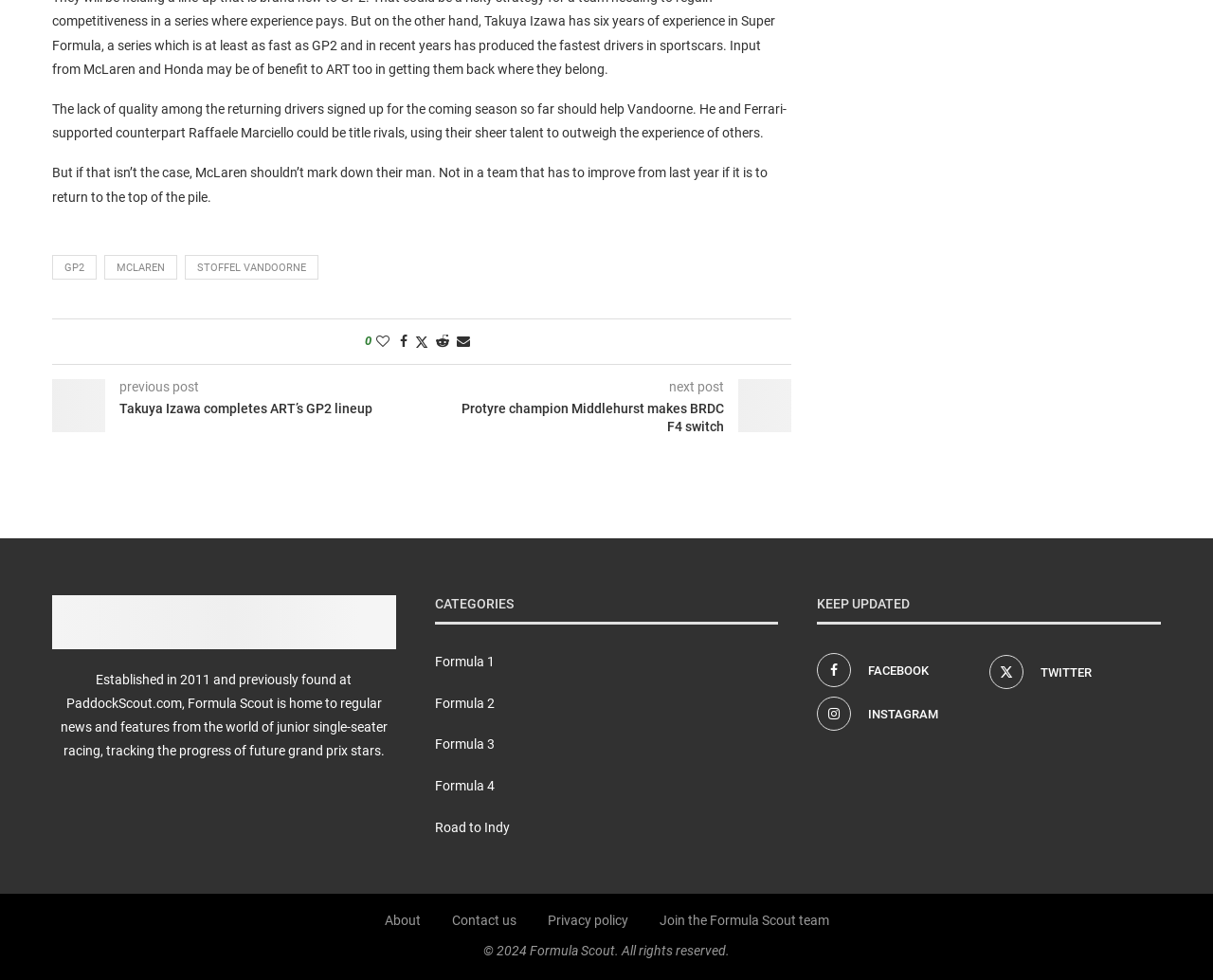Please give the bounding box coordinates of the area that should be clicked to fulfill the following instruction: "Read the previous post". The coordinates should be in the format of four float numbers from 0 to 1, i.e., [left, top, right, bottom].

[0.098, 0.387, 0.164, 0.402]